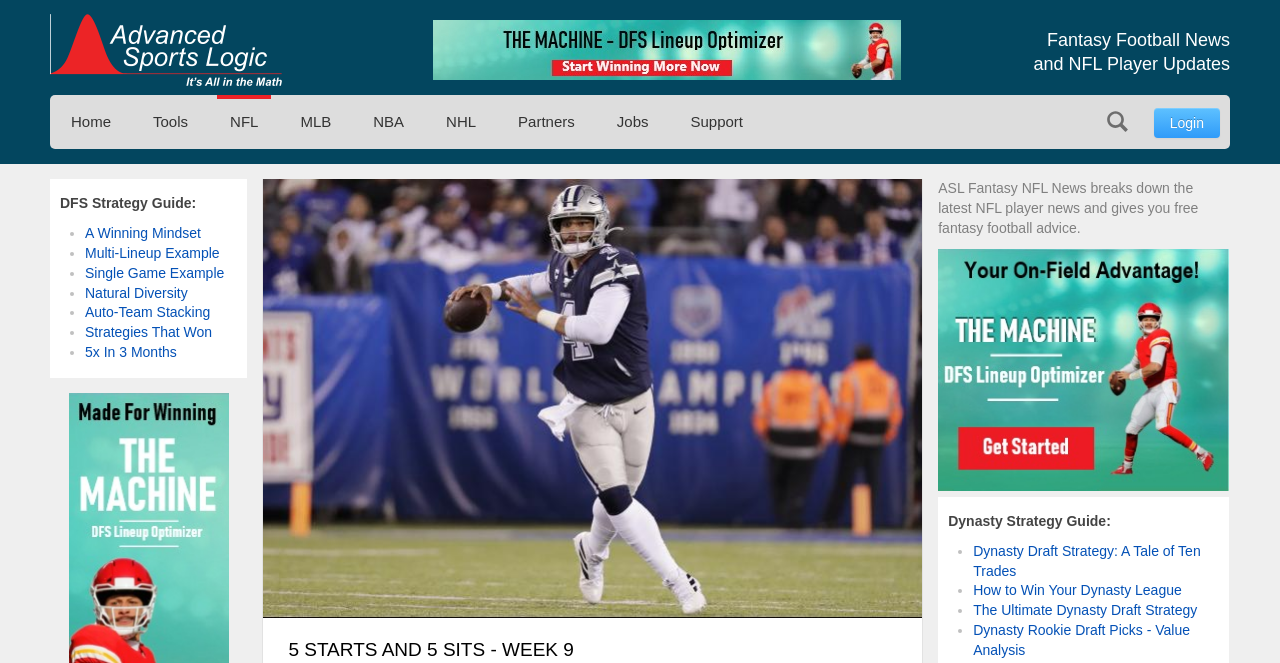Determine the bounding box coordinates for the area that needs to be clicked to fulfill this task: "Learn about 'A Winning Mindset' DFS strategy". The coordinates must be given as four float numbers between 0 and 1, i.e., [left, top, right, bottom].

[0.066, 0.339, 0.157, 0.363]